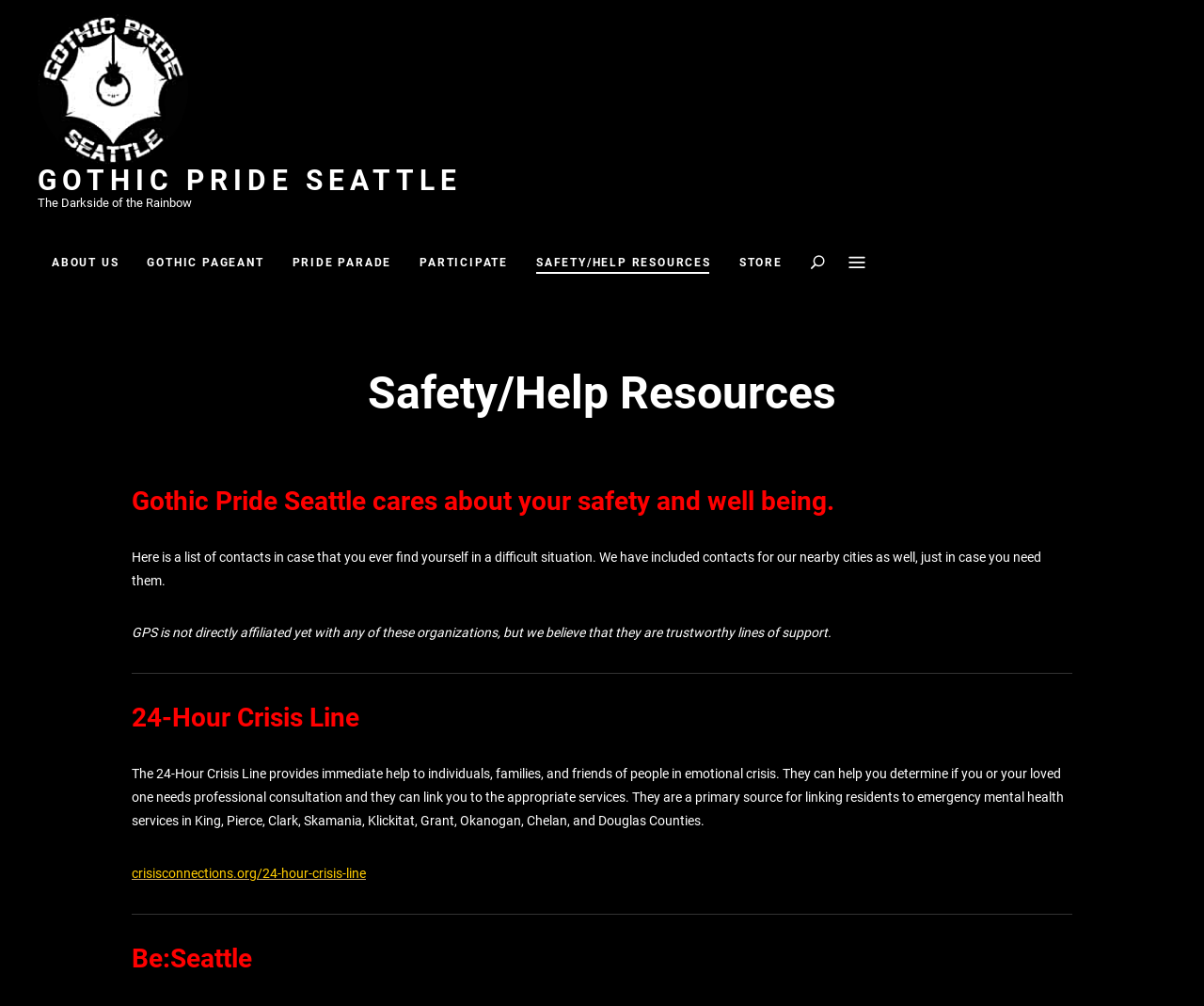Locate the bounding box coordinates of the element's region that should be clicked to carry out the following instruction: "View the '24-Hour Crisis Line' information". The coordinates need to be four float numbers between 0 and 1, i.e., [left, top, right, bottom].

[0.109, 0.698, 0.891, 0.73]